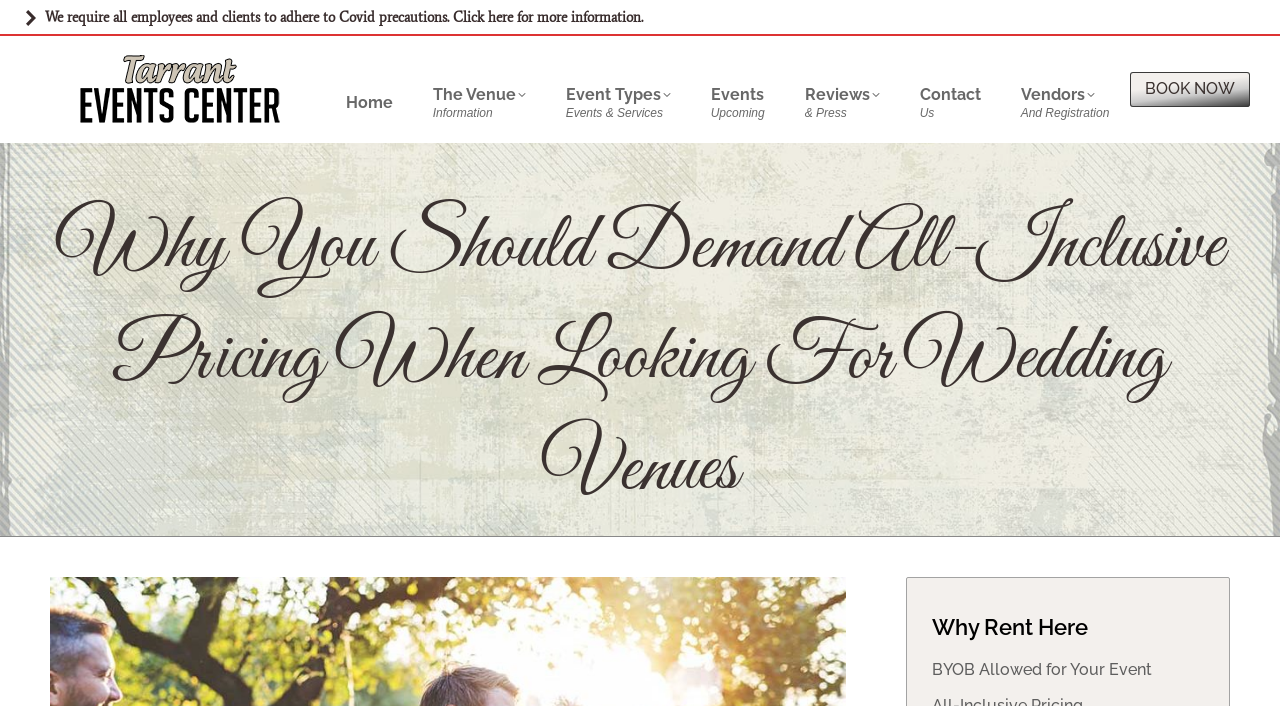Determine the bounding box coordinates of the area to click in order to meet this instruction: "Check if BYOB is allowed for an event".

[0.728, 0.935, 0.9, 0.962]